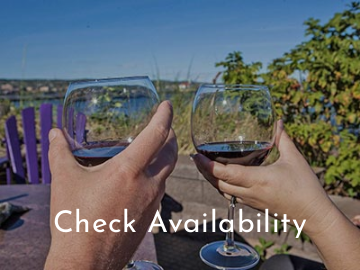Elaborate on the contents of the image in great detail.

Two hands hold up glasses of red wine in a scenic outdoor setting, possibly capturing a moment of celebration or relaxation. The background features lush greenery and a glimpse of water, suggesting a peaceful atmosphere. The image text invites viewers to "Check Availability," hinting at a booking opportunity for a memorable experience at a location where such moments can be enjoyed. This charming scene emphasizes the blend of fine wine and beautiful surroundings, ideal for a romantic evening or a friendly gathering.